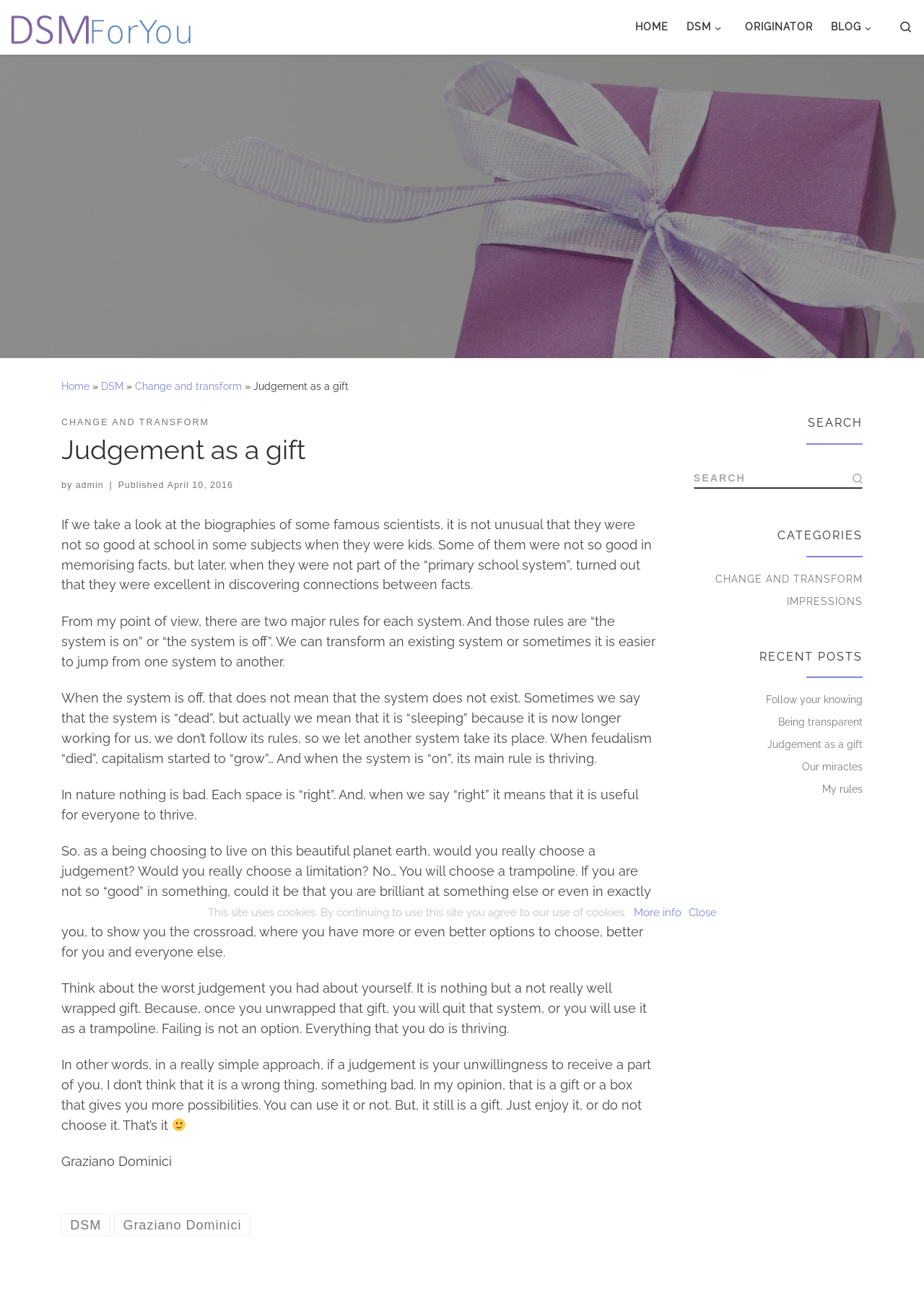Please identify the bounding box coordinates of the clickable area that will allow you to execute the instruction: "View recent posts".

[0.75, 0.486, 0.934, 0.519]